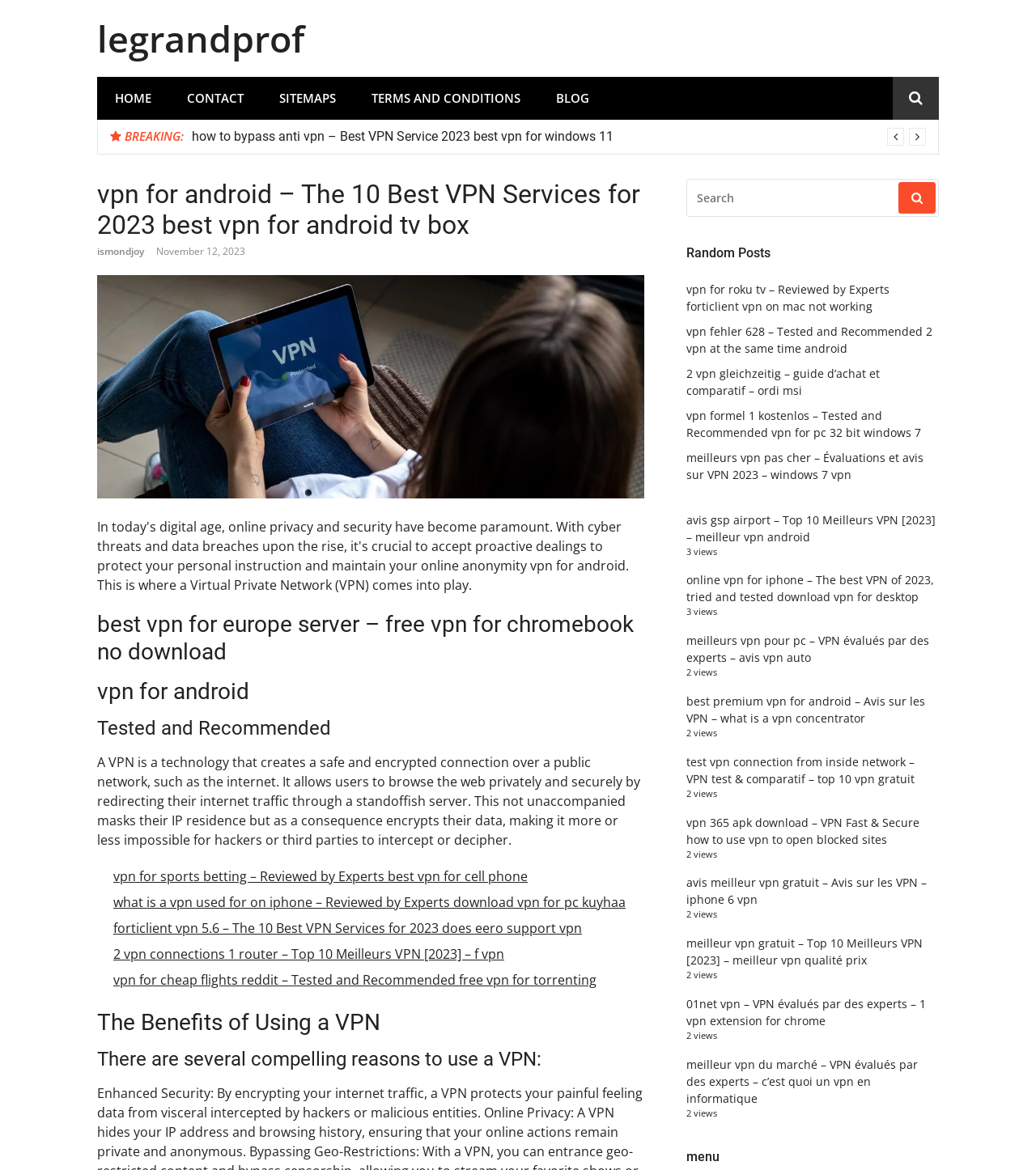Determine the bounding box coordinates of the region that needs to be clicked to achieve the task: "Click on the 'vpn for roku tv' link".

[0.662, 0.24, 0.859, 0.268]